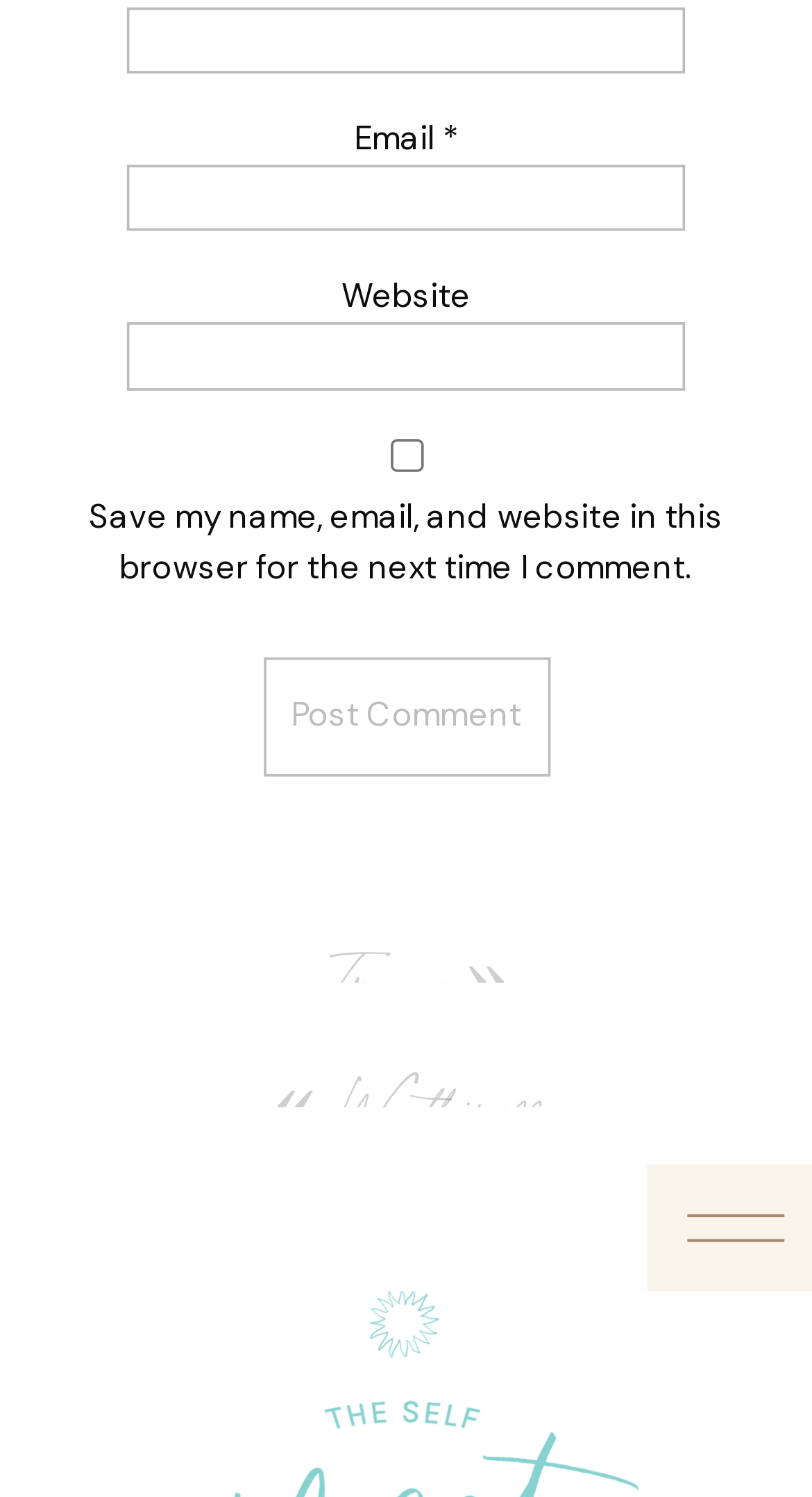Refer to the image and provide a thorough answer to this question:
How many textboxes are required in the form?

The form contains three textboxes: 'Name', 'Email', and 'Website'. The 'Name' and 'Email' textboxes are marked as required, indicated by the '*' symbol, while the 'Website' textbox is not required.